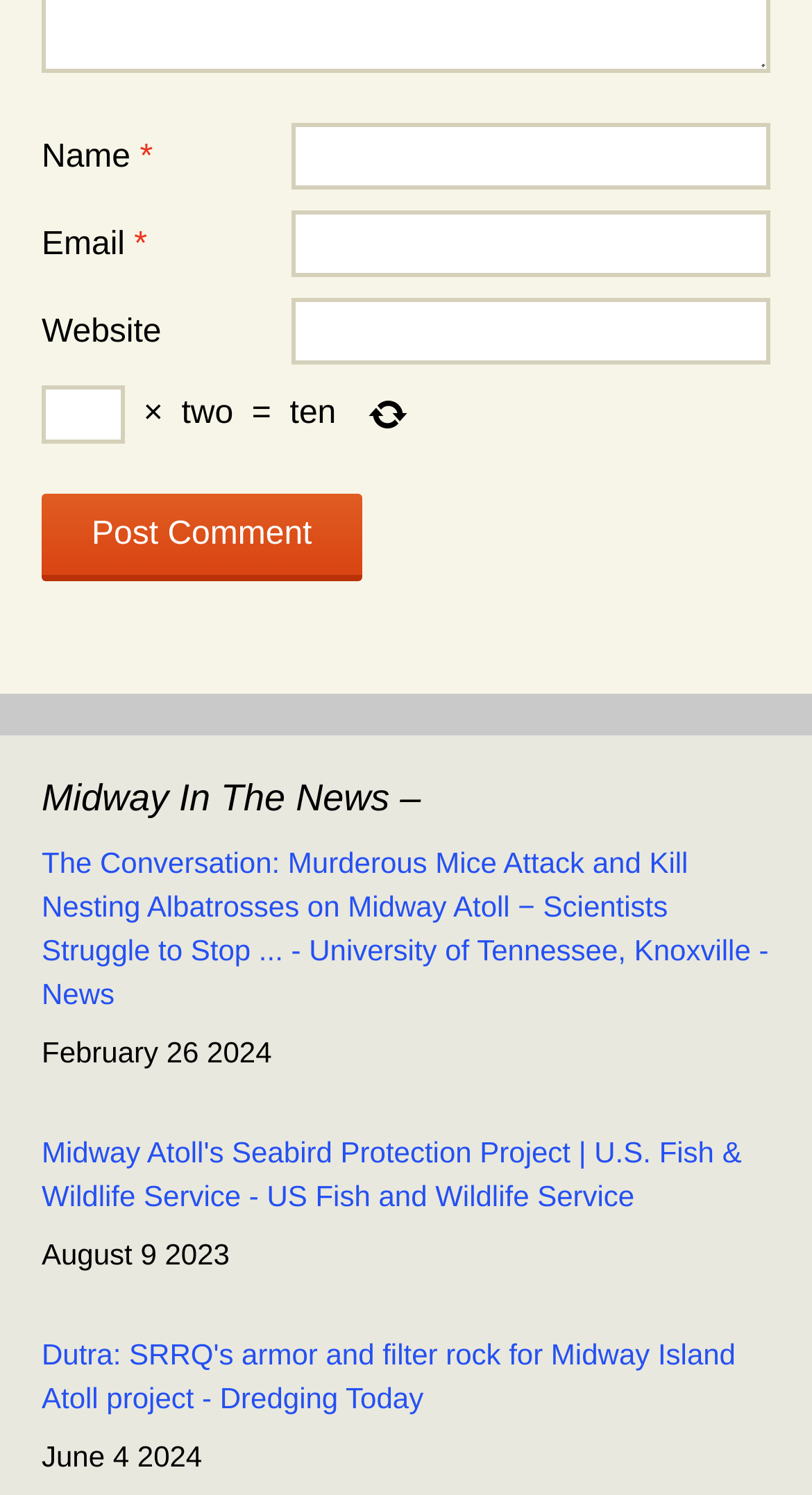Please analyze the image and give a detailed answer to the question:
What is the purpose of the textbox with the math problem?

The textbox contains a math problem, '× two = ten', which is likely a CAPTCHA to verify that the user is not a bot.